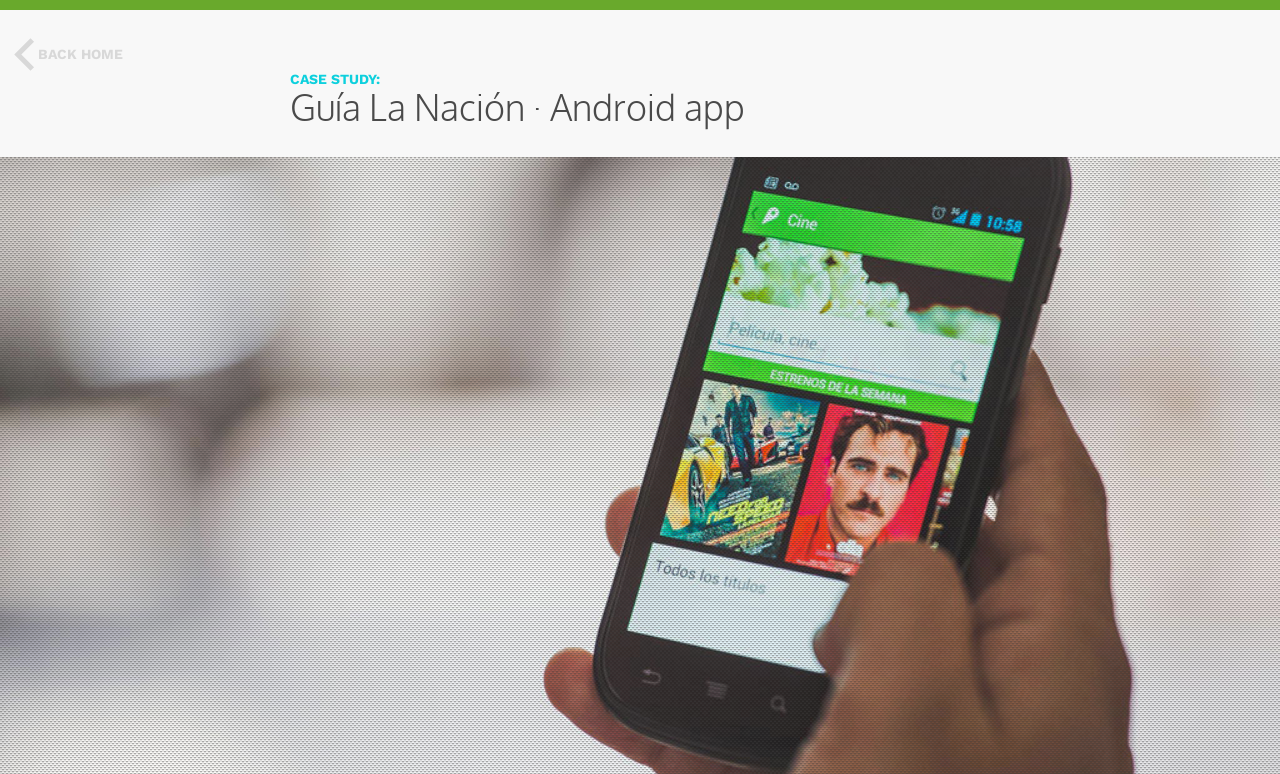Using the element description Divorce, predict the bounding box coordinates for the UI element. Provide the coordinates in (top-left x, top-left y, bottom-right x, bottom-right y) format with values ranging from 0 to 1.

None